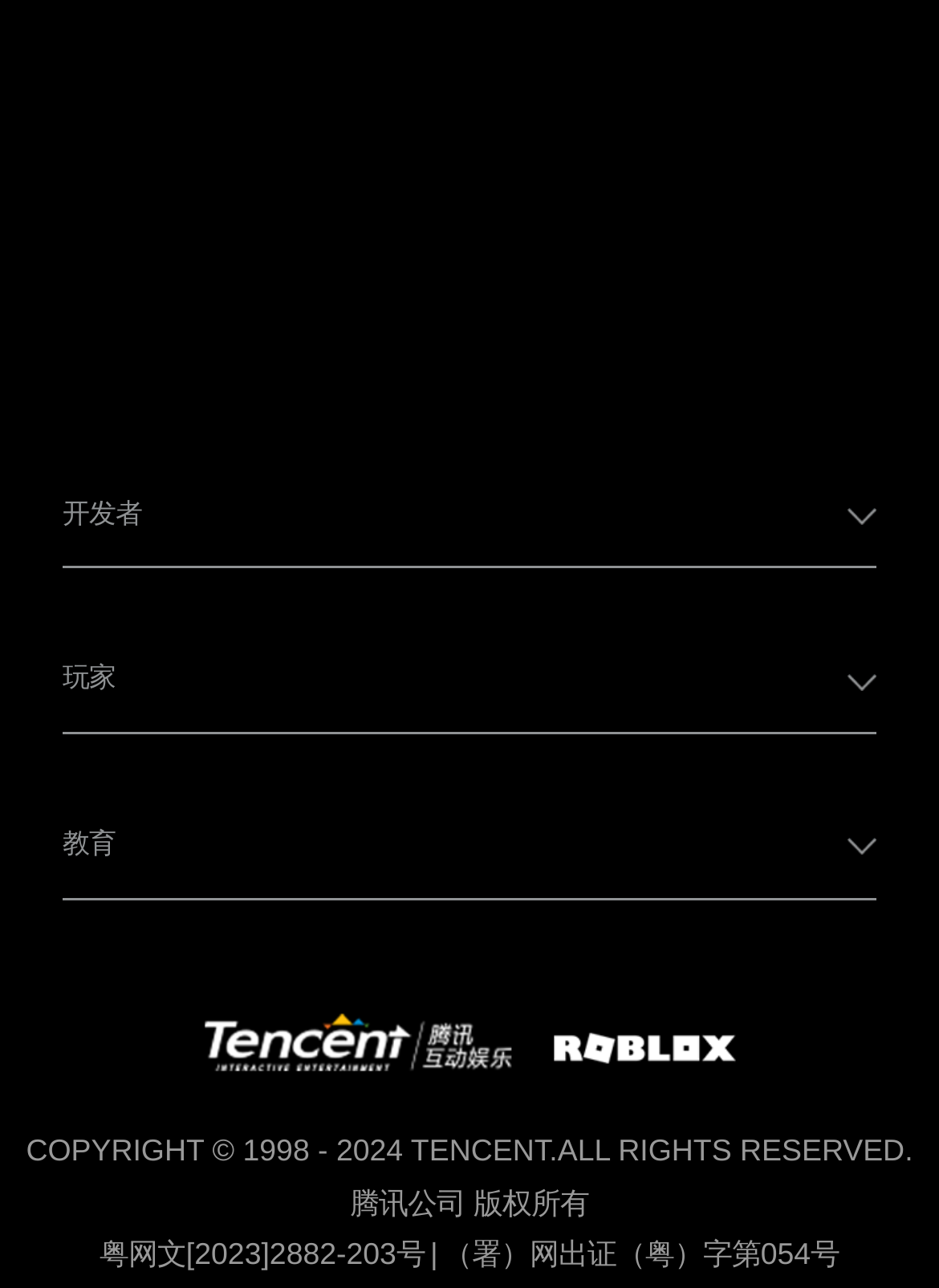Using the description: "玩家", identify the bounding box of the corresponding UI element in the screenshot.

[0.067, 0.49, 0.933, 0.57]